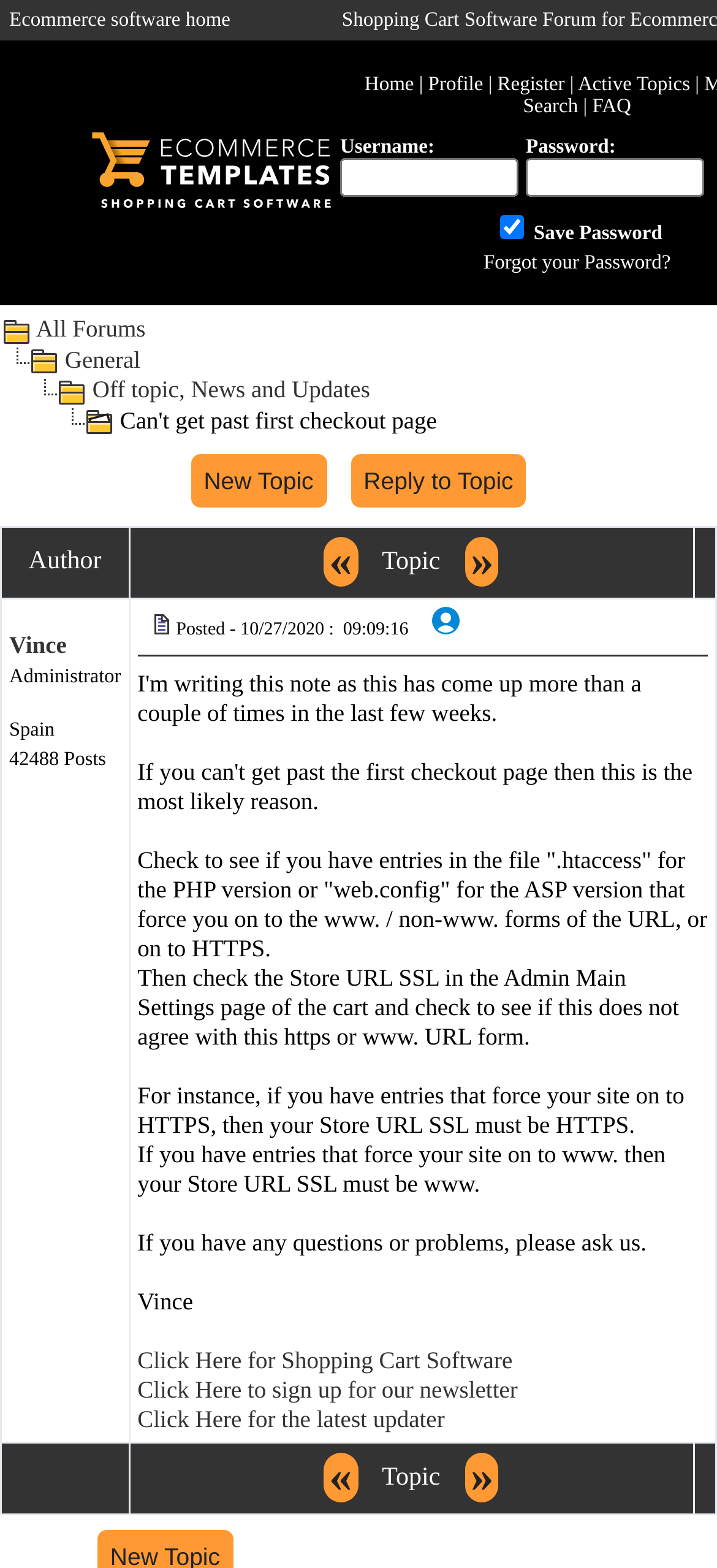How many rows are there in the table?
Answer the question with a single word or phrase derived from the image.

3